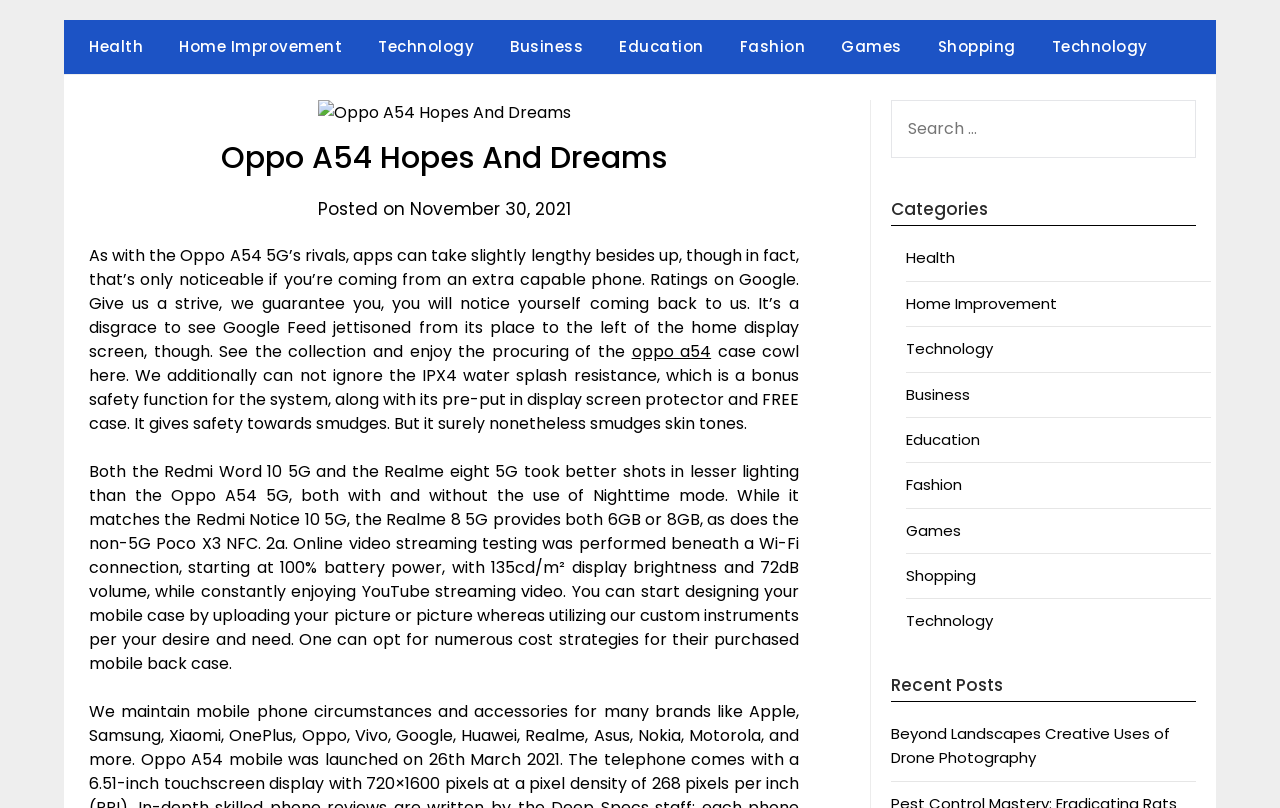Specify the bounding box coordinates of the region I need to click to perform the following instruction: "View the 'Oppo A54 Hopes And Dreams' post". The coordinates must be four float numbers in the range of 0 to 1, i.e., [left, top, right, bottom].

[0.07, 0.124, 0.624, 0.224]